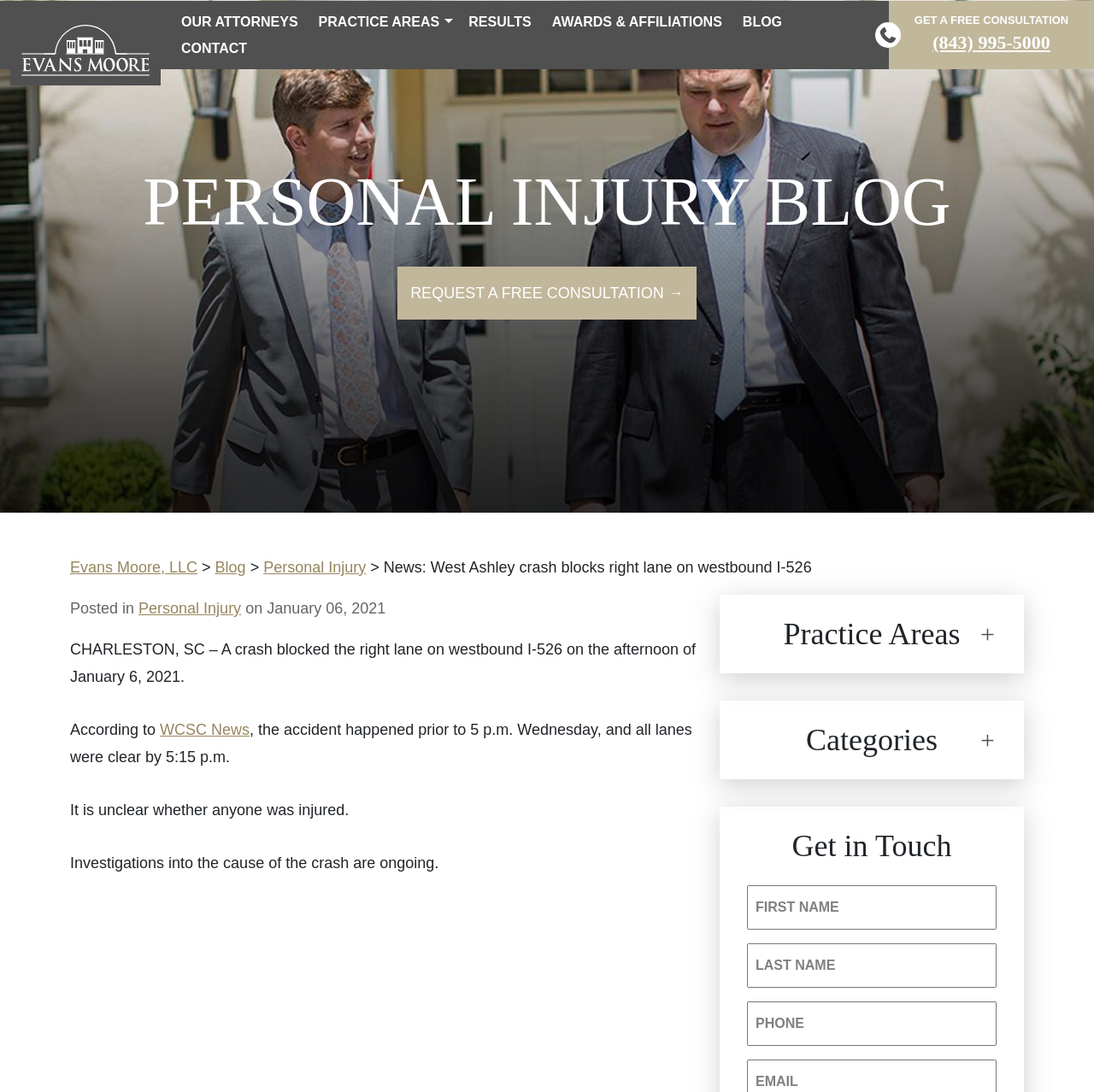Create an elaborate caption that covers all aspects of the webpage.

This webpage appears to be a personal injury law firm's blog, with a focus on a specific news article about a crash on westbound I-526. At the top left, there is a link to "Evans Moore, LLC" accompanied by a small image. Below this, there is a prominent call-to-action button "GET A FREE CONSULTATION" with a phone number "(843) 995-5000" next to it.

The main content of the page is a news article titled "West Ashley crash blocks right lane on westbound I-526" with a brief summary of the incident. The article is divided into several paragraphs, with links to "WCSC News" and other relevant sources. The text describes the crash, its timing, and the current status of the investigation.

On the right side of the page, there are several sections. One section lists various practice areas, including "Brain Injuries", "Car Accidents", and "Estate Planning and Probate", among others. Below this, there is a section titled "Categories" with links to topics like "Auto Defects", "Civil Rights", and "Nursing Home Negligence".

Further down the page, there is a "Get in Touch" section with a form to submit contact information, including first name, last name, phone number, and email. The form has required fields marked with an asterisk.

Throughout the page, there are several links to other parts of the website, including the main navigation menu at the top and various calls-to-action buttons. The overall layout is organized, with clear headings and concise text.